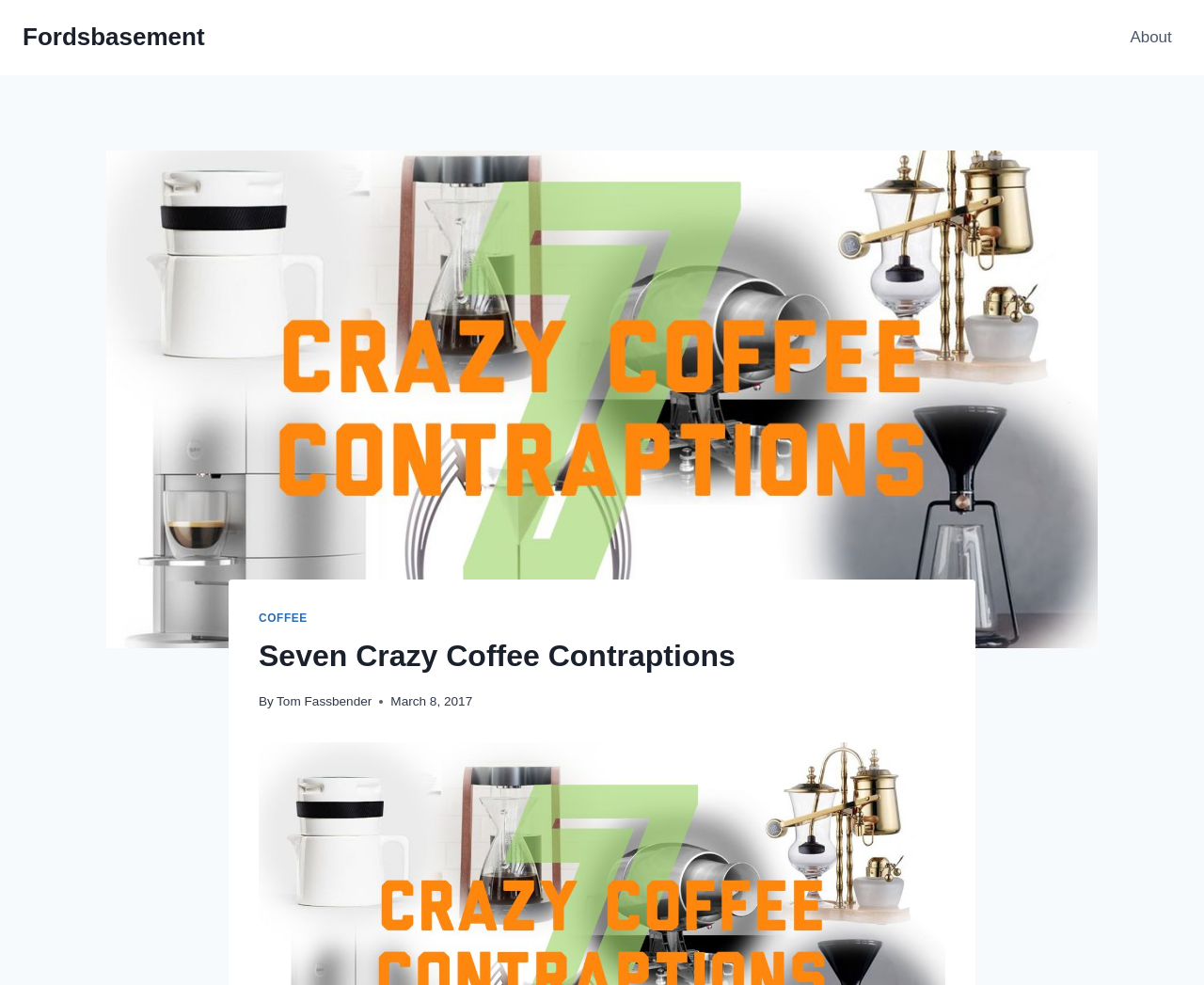Provide a brief response to the question below using a single word or phrase: 
What is the purpose of the image on the webpage?

Illustrate the article